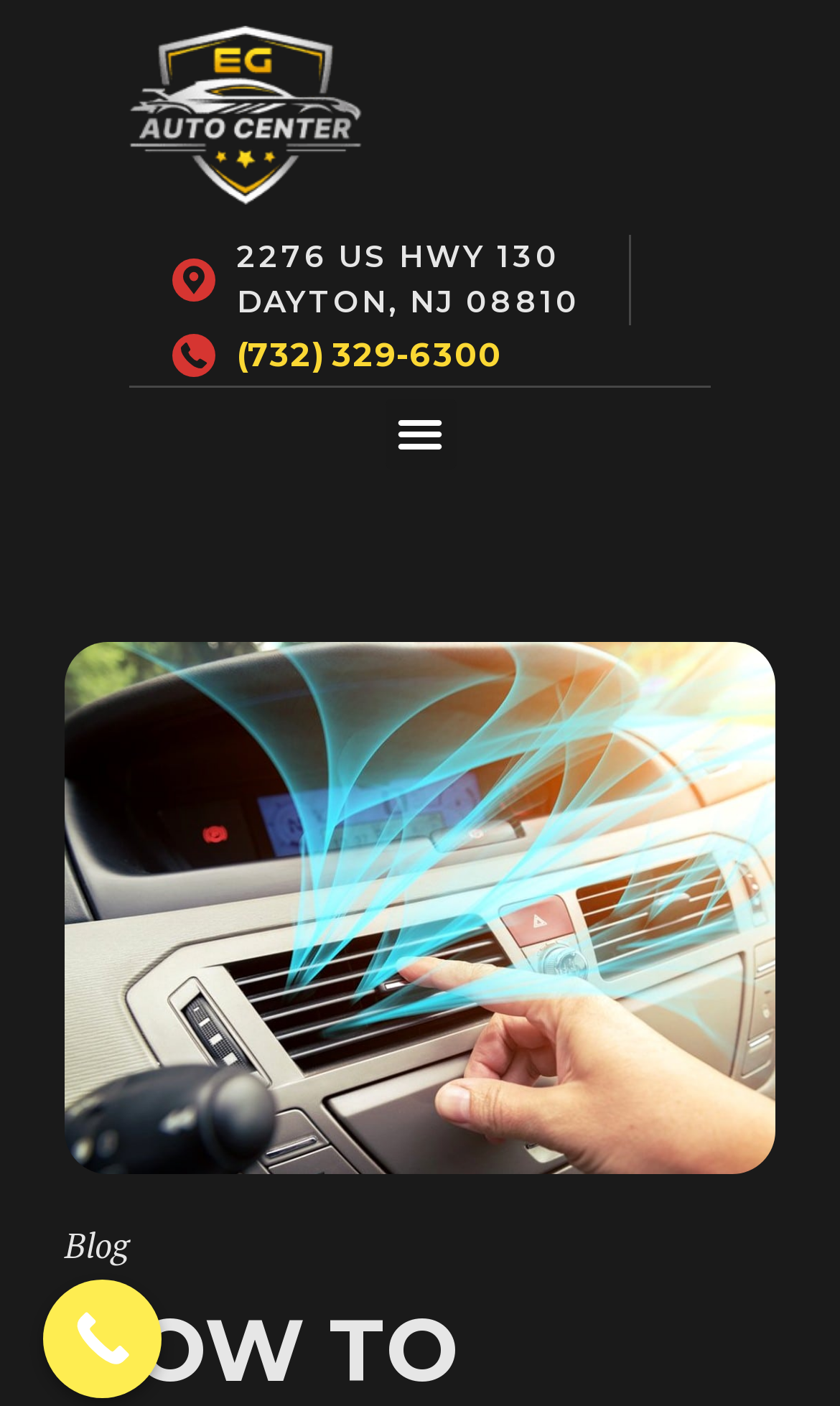Provide the bounding box coordinates of the HTML element this sentence describes: "(732) 329-6300". The bounding box coordinates consist of four float numbers between 0 and 1, i.e., [left, top, right, bottom].

[0.205, 0.231, 0.726, 0.274]